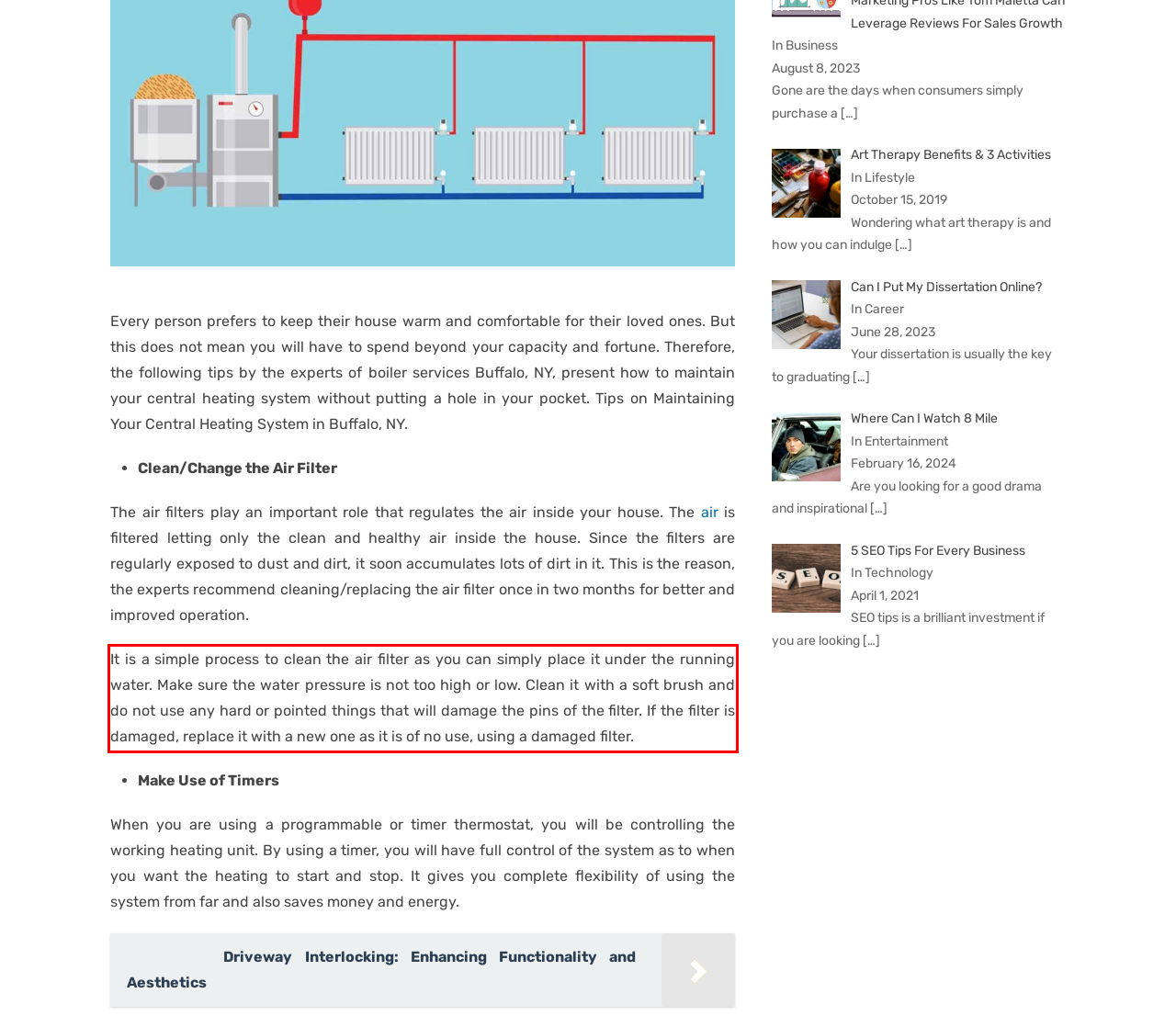Analyze the screenshot of a webpage where a red rectangle is bounding a UI element. Extract and generate the text content within this red bounding box.

It is a simple process to clean the air filter as you can simply place it under the running water. Make sure the water pressure is not too high or low. Clean it with a soft brush and do not use any hard or pointed things that will damage the pins of the filter. If the filter is damaged, replace it with a new one as it is of no use, using a damaged filter.